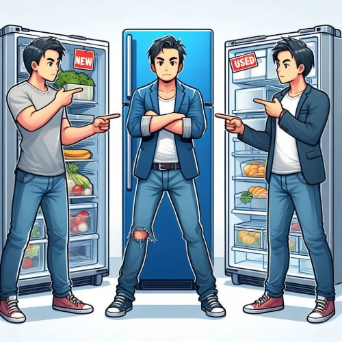Refer to the image and provide an in-depth answer to the question:
What is the difference between the two refrigerators?

The refrigerator on the left is labeled 'NEW' and is filled with fresh groceries, implying that it is a brand new appliance. In contrast, the refrigerator on the right is labeled 'USED' and displays a variety of food items, perhaps emphasizing signs of wear or age, suggesting that it is a pre-owned appliance.